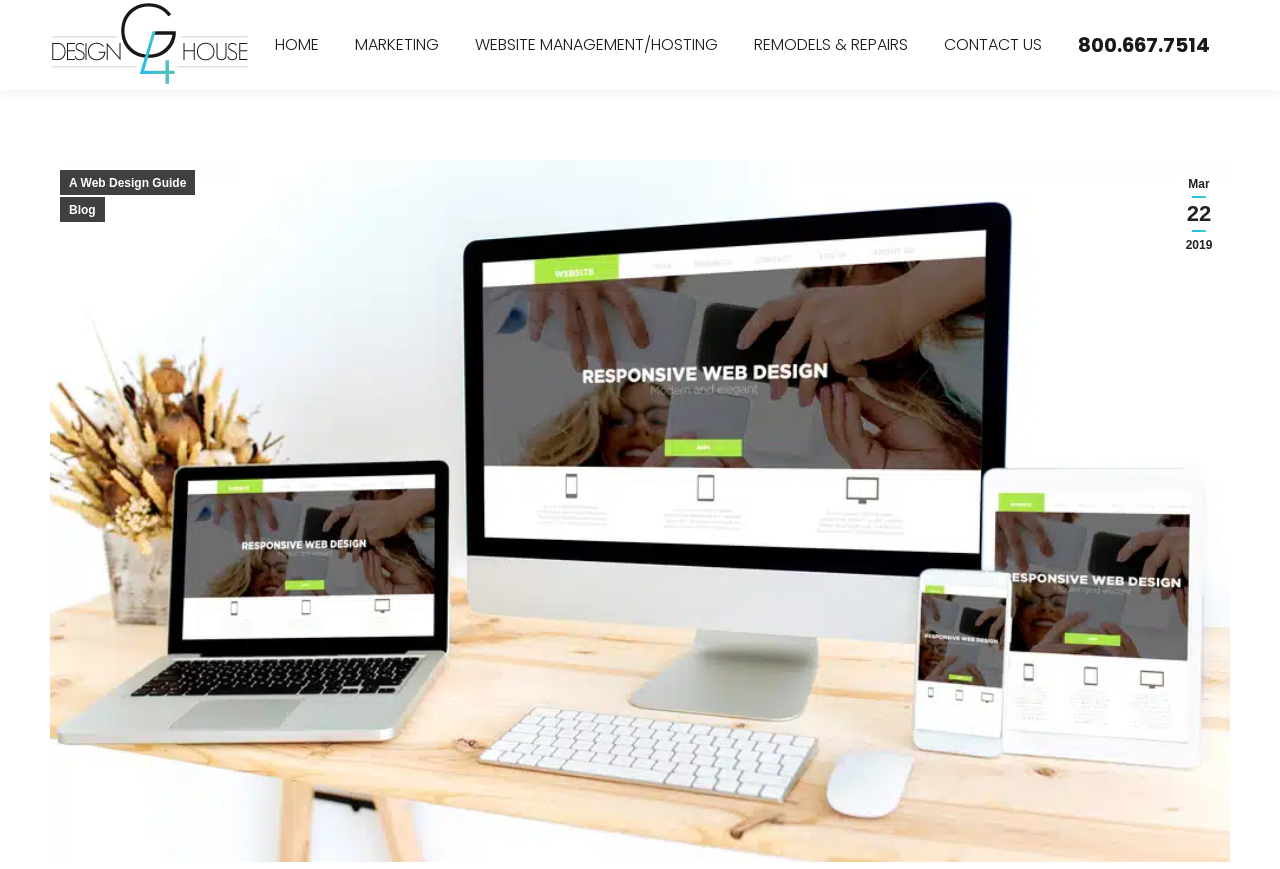What is the name of the company?
Answer with a single word or phrase, using the screenshot for reference.

G4 Design House